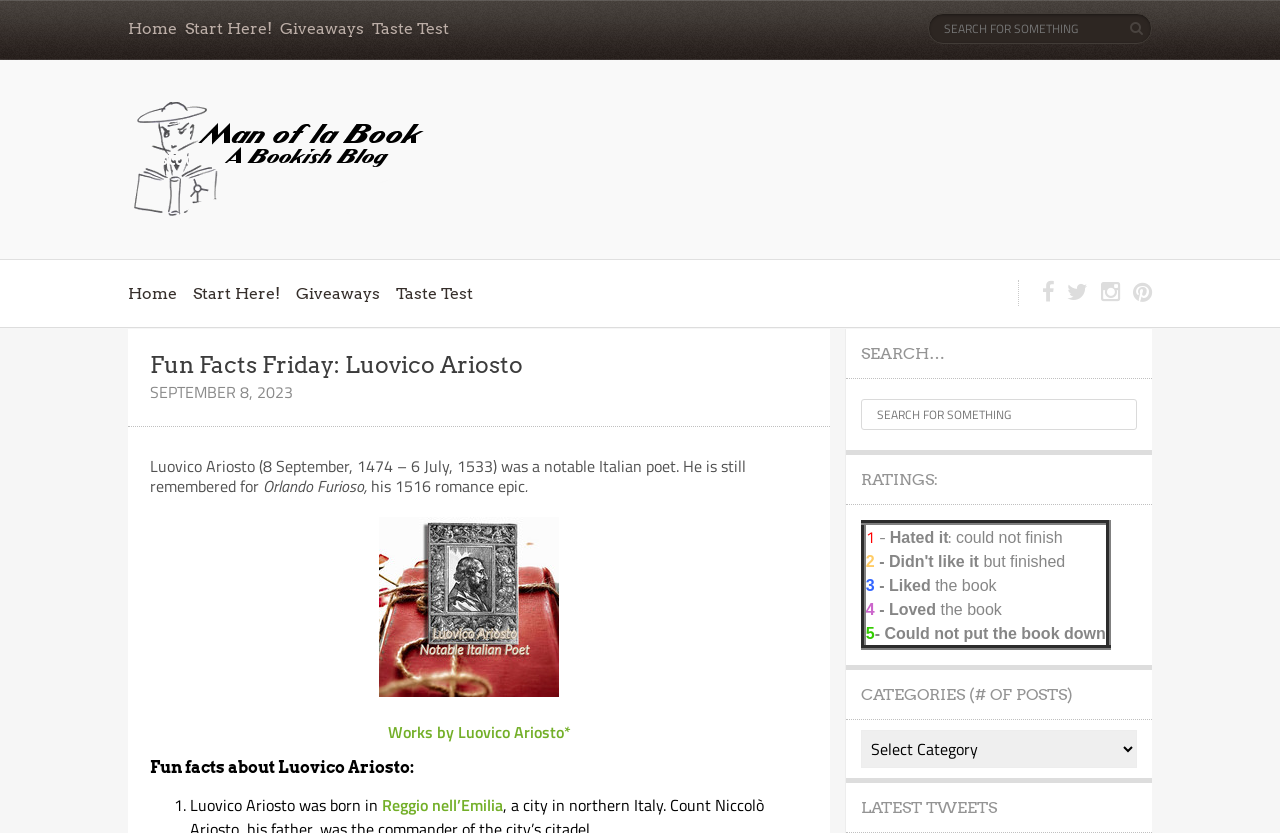What is the principal heading displayed on the webpage?

Fun Facts Friday: Luovico Ariosto